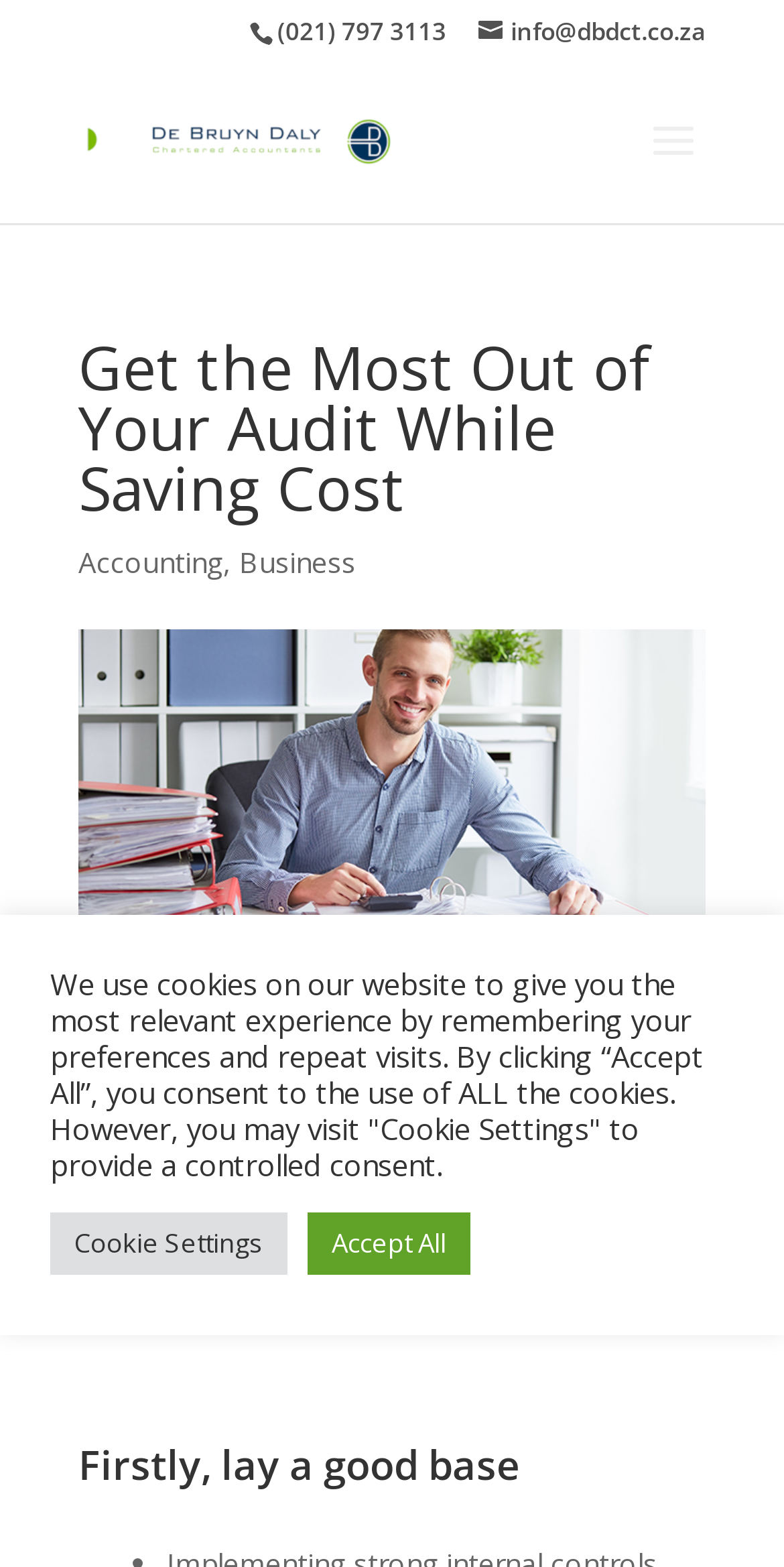What is the purpose of careful planning and good implementation in auditing?
Kindly give a detailed and elaborate answer to the question.

I found the purpose by reading the static text element with the bounding box coordinates [0.1, 0.636, 0.9, 0.813] which explains the benefits of careful planning and good implementation in auditing.